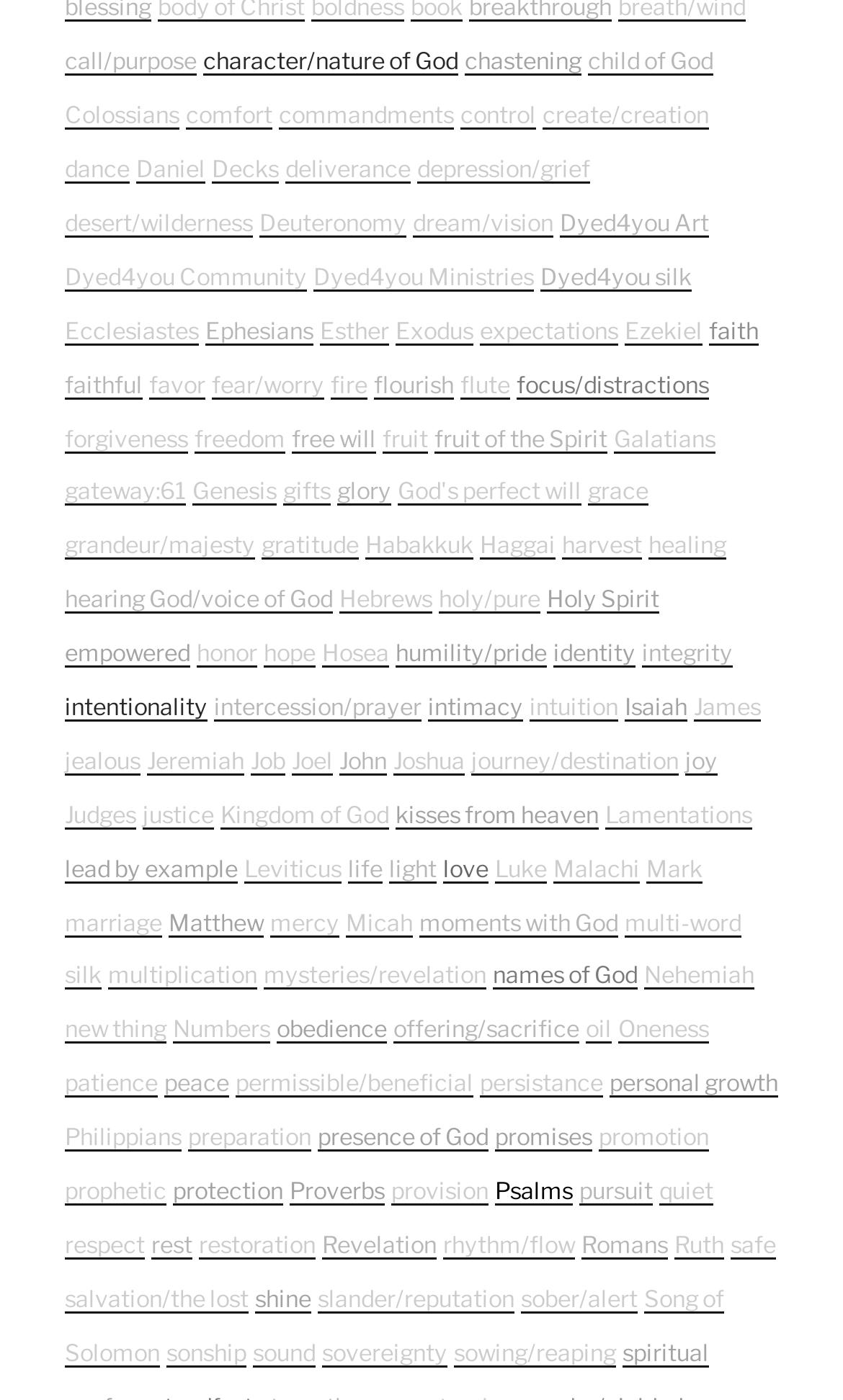Locate the bounding box of the UI element with the following description: "hearing God/voice of God".

[0.077, 0.419, 0.395, 0.439]